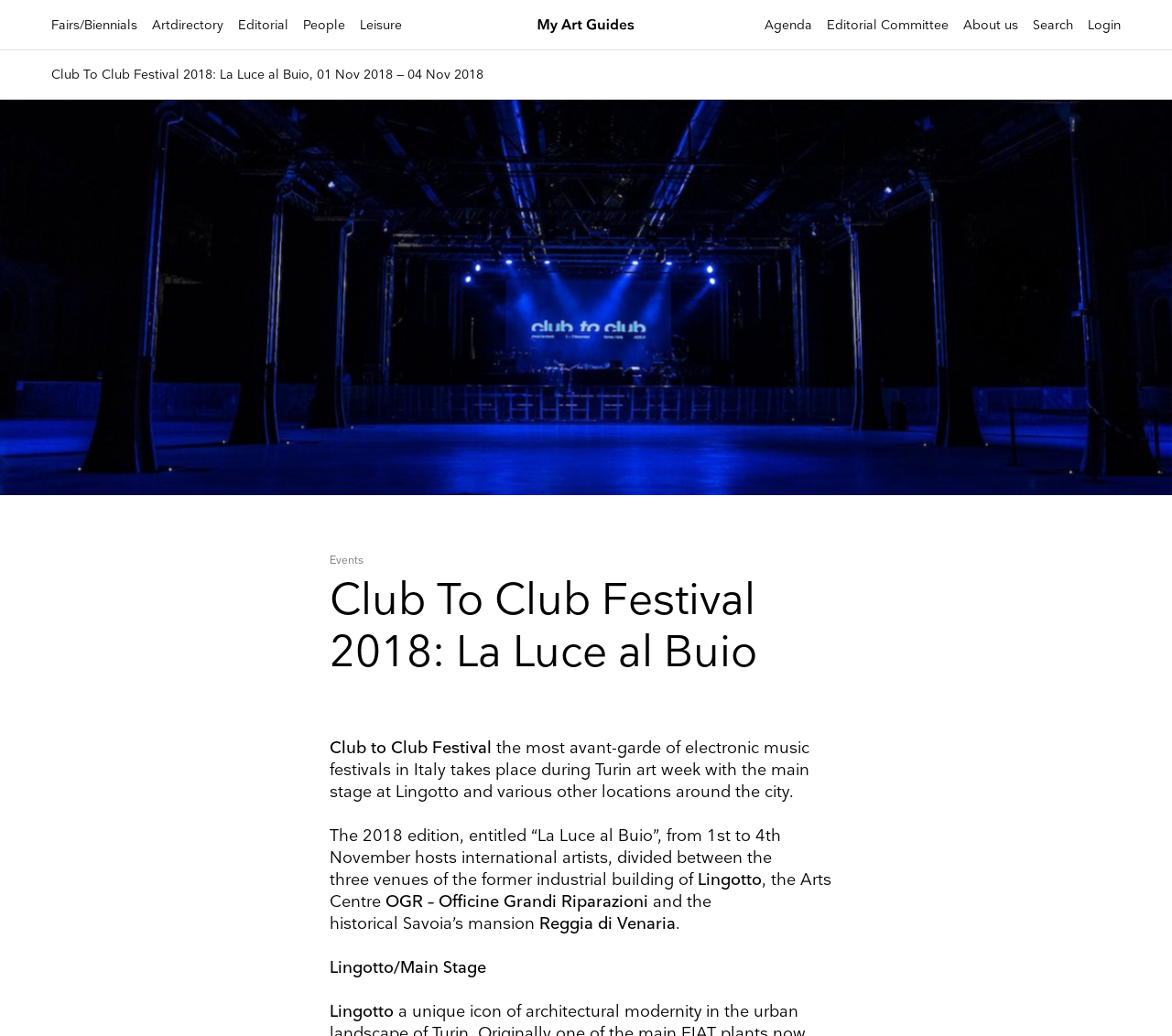Provide the bounding box coordinates for the specified HTML element described in this description: "name="cerca" placeholder="Insert text here"". The coordinates should be four float numbers ranging from 0 to 1, in the format [left, top, right, bottom].

[0.34, 0.561, 0.66, 0.593]